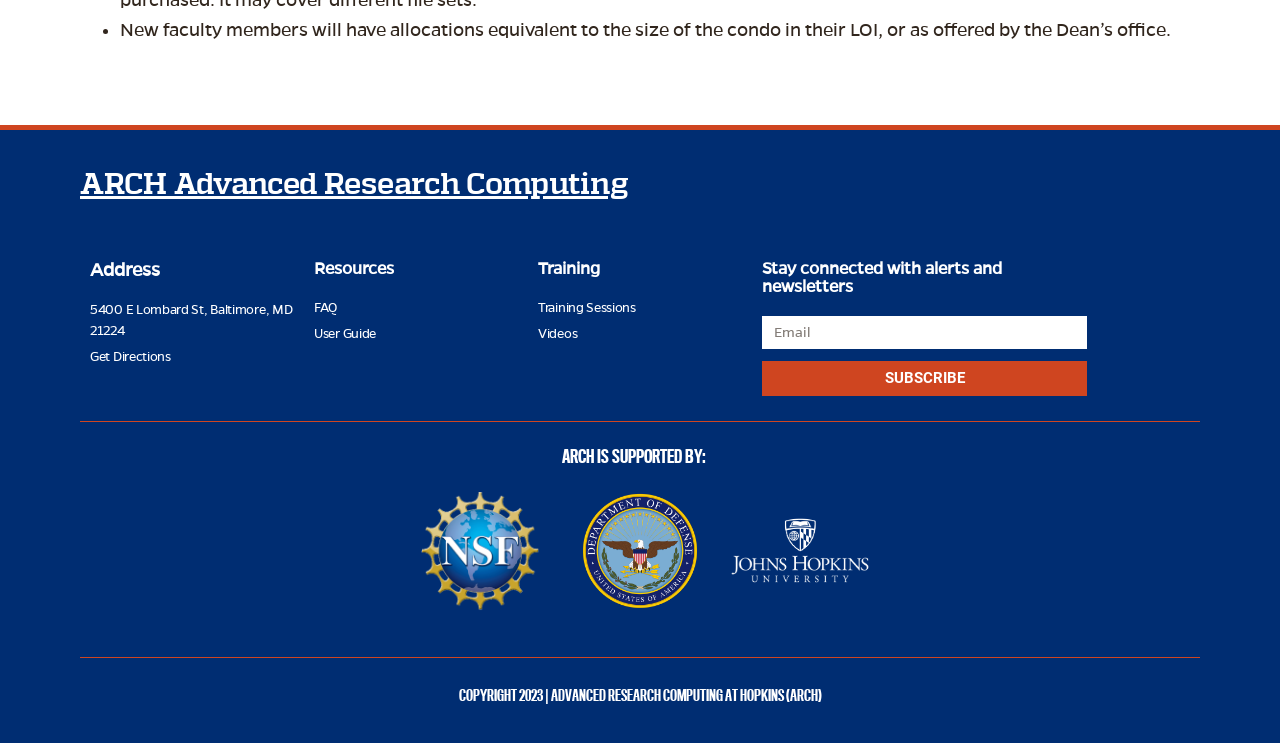For the given element description alt="DOD Seal", determine the bounding box coordinates of the UI element. The coordinates should follow the format (top-left x, top-left y, bottom-right x, bottom-right y) and be within the range of 0 to 1.

[0.445, 0.647, 0.555, 0.835]